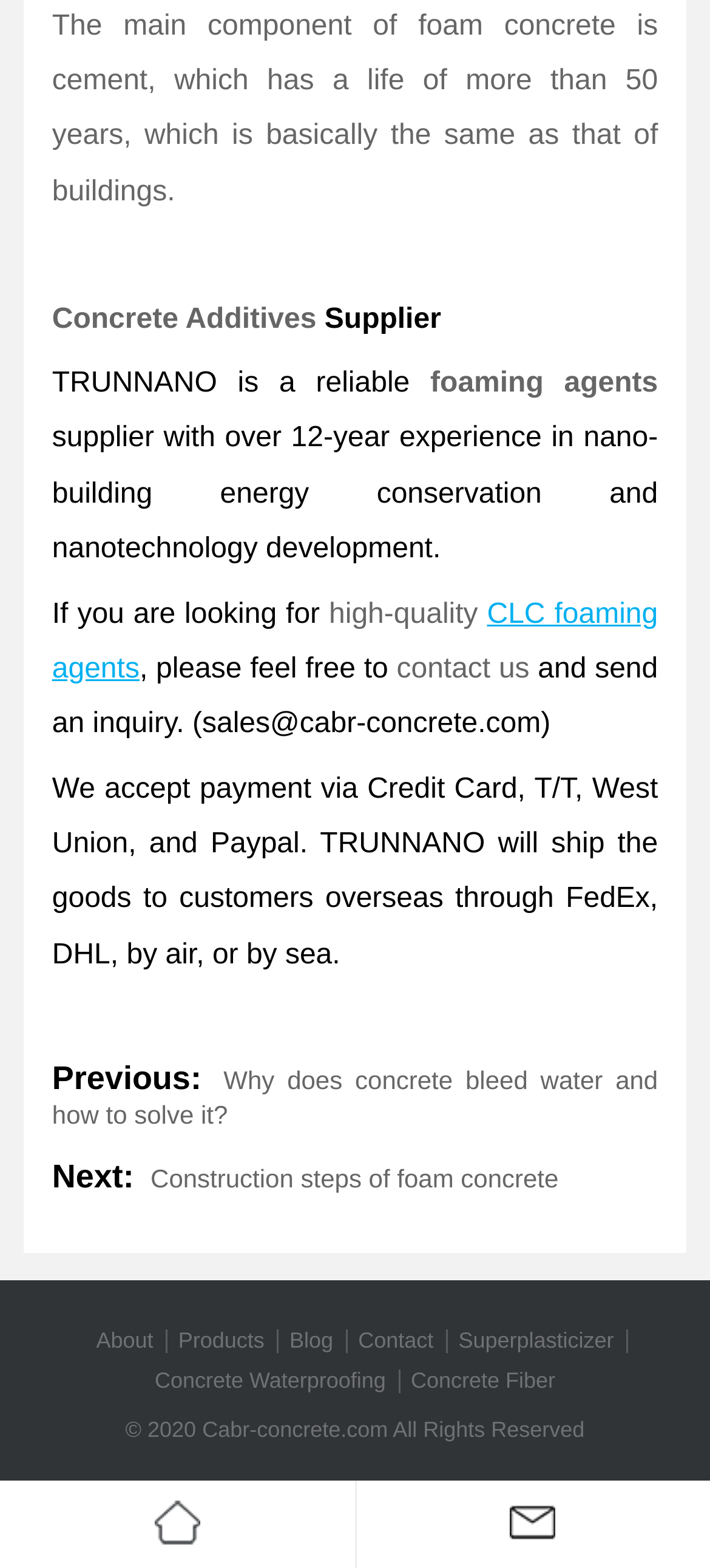What is the name of the supplier mentioned on the webpage?
Provide a short answer using one word or a brief phrase based on the image.

TRUNNANO